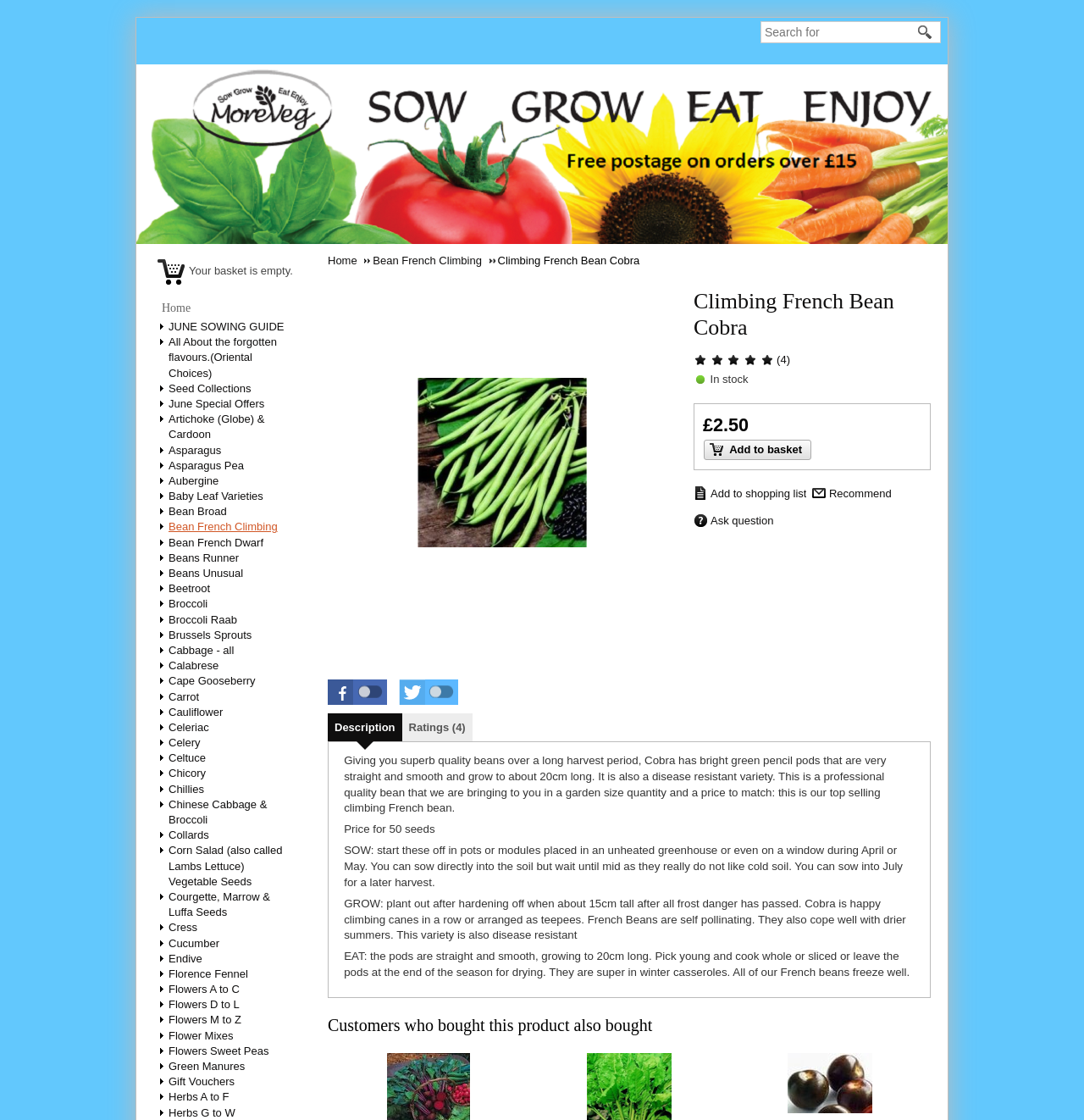Can you find the bounding box coordinates for the element to click on to achieve the instruction: "Start searching"?

[0.842, 0.02, 0.866, 0.037]